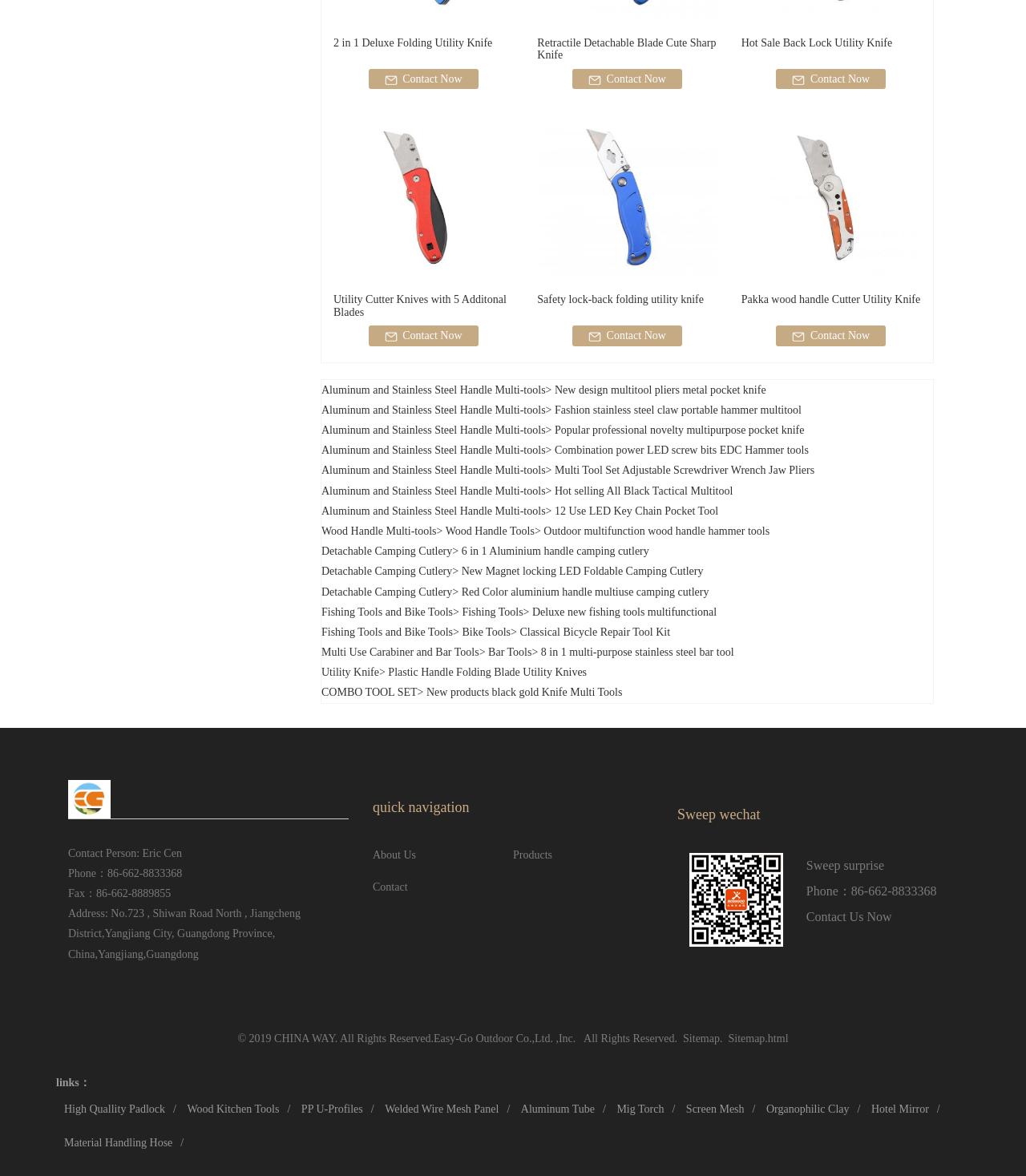Reply to the question with a brief word or phrase: How many images are there in the 'Utility Cutter Knives with 5 Additonal Blades' section?

2